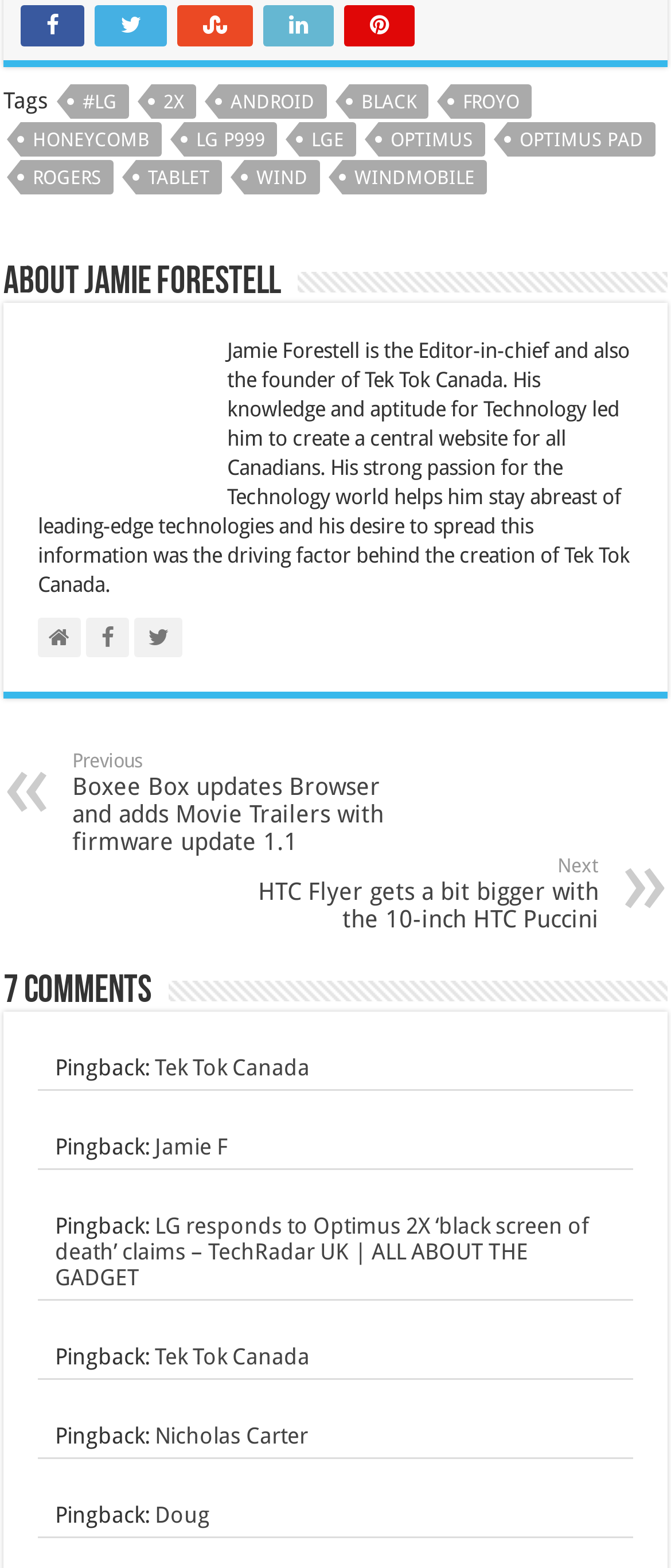Analyze the image and deliver a detailed answer to the question: What is the name of the device mentioned in the link 'LG P999'?

The link 'LG P999' is located in the list of links near the top of the webpage, and it mentions a device by the same name.